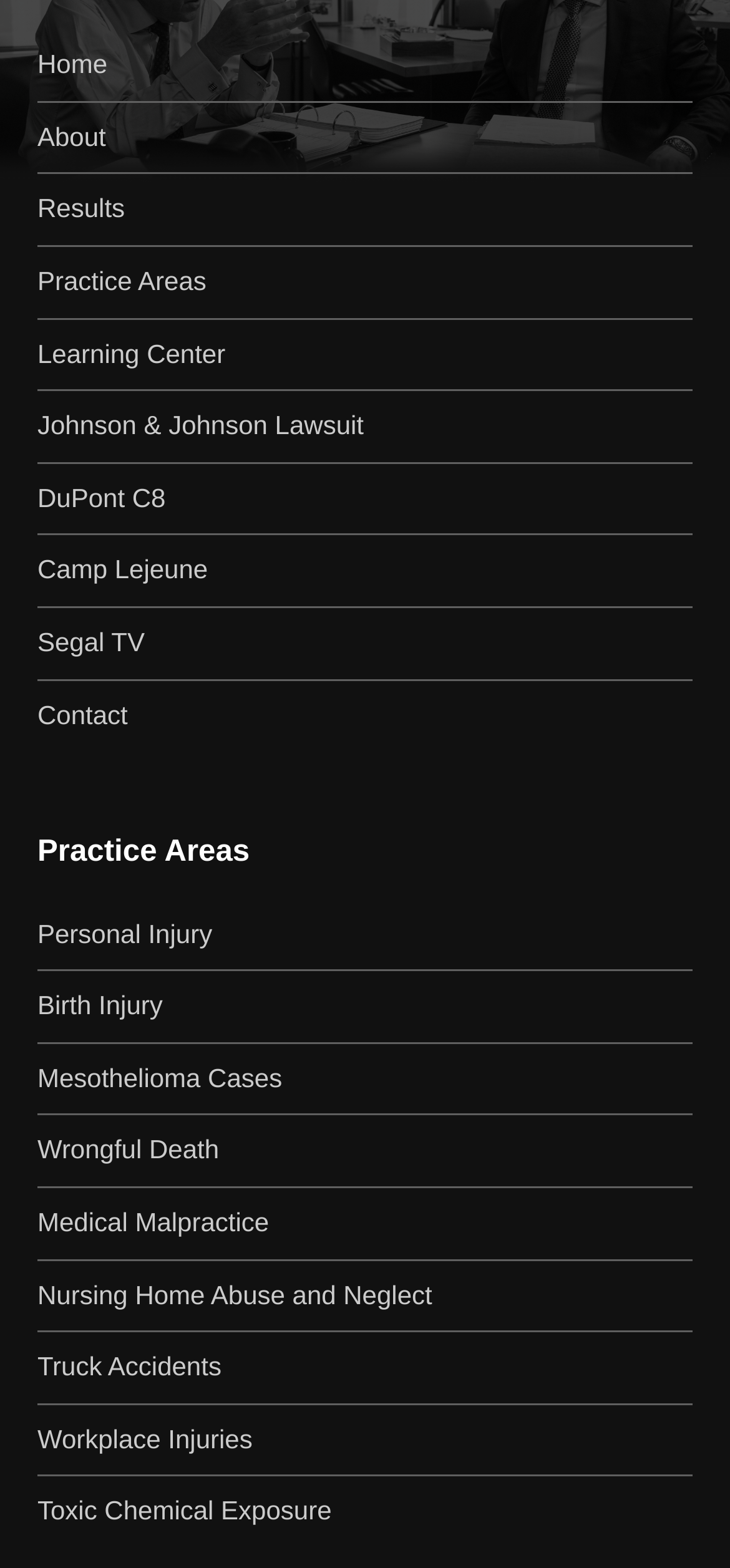How many links are there in the main navigation?
Answer the question with a single word or phrase derived from the image.

11